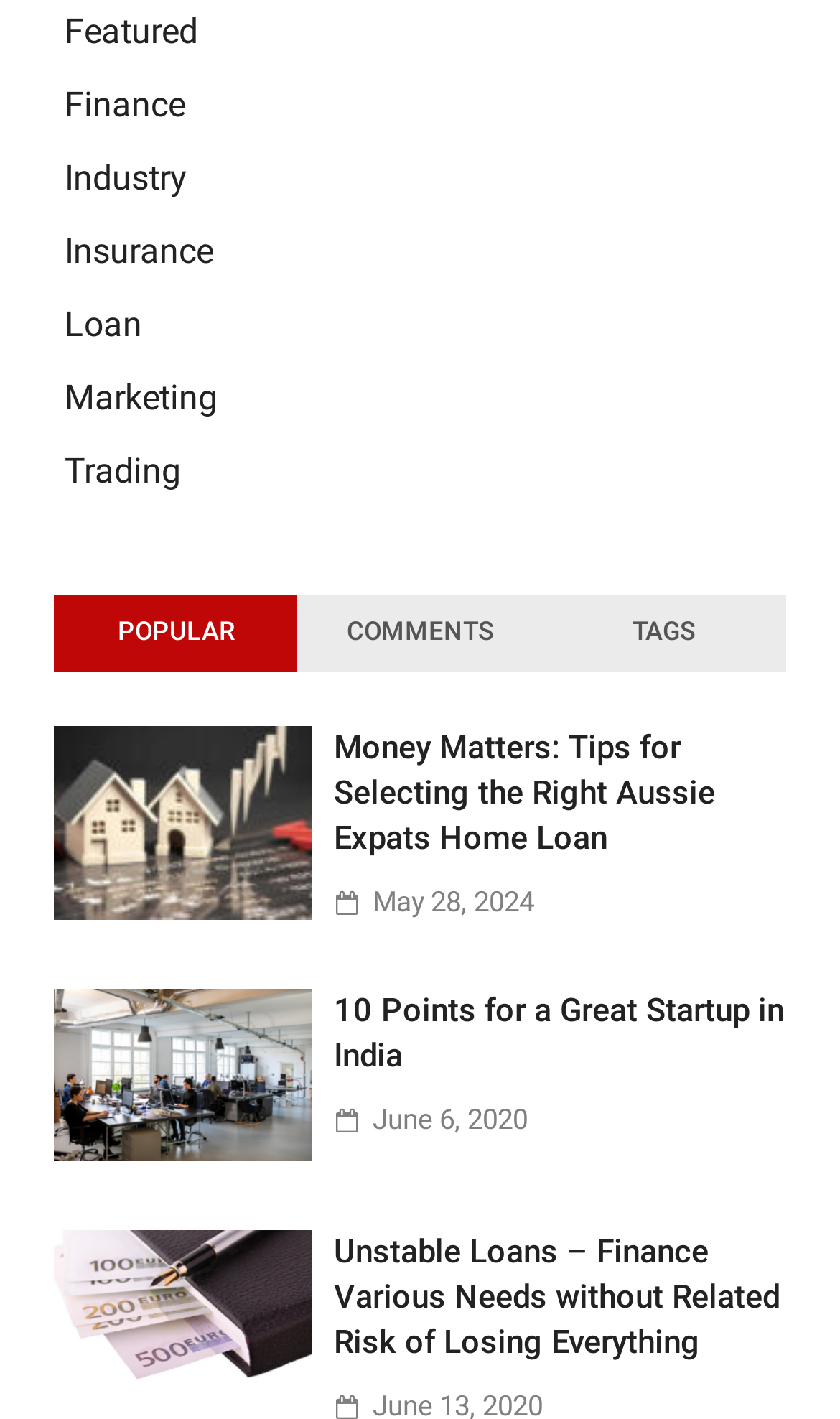Determine the bounding box coordinates of the element's region needed to click to follow the instruction: "Click on the 'Featured' link". Provide these coordinates as four float numbers between 0 and 1, formatted as [left, top, right, bottom].

[0.077, 0.008, 0.236, 0.037]